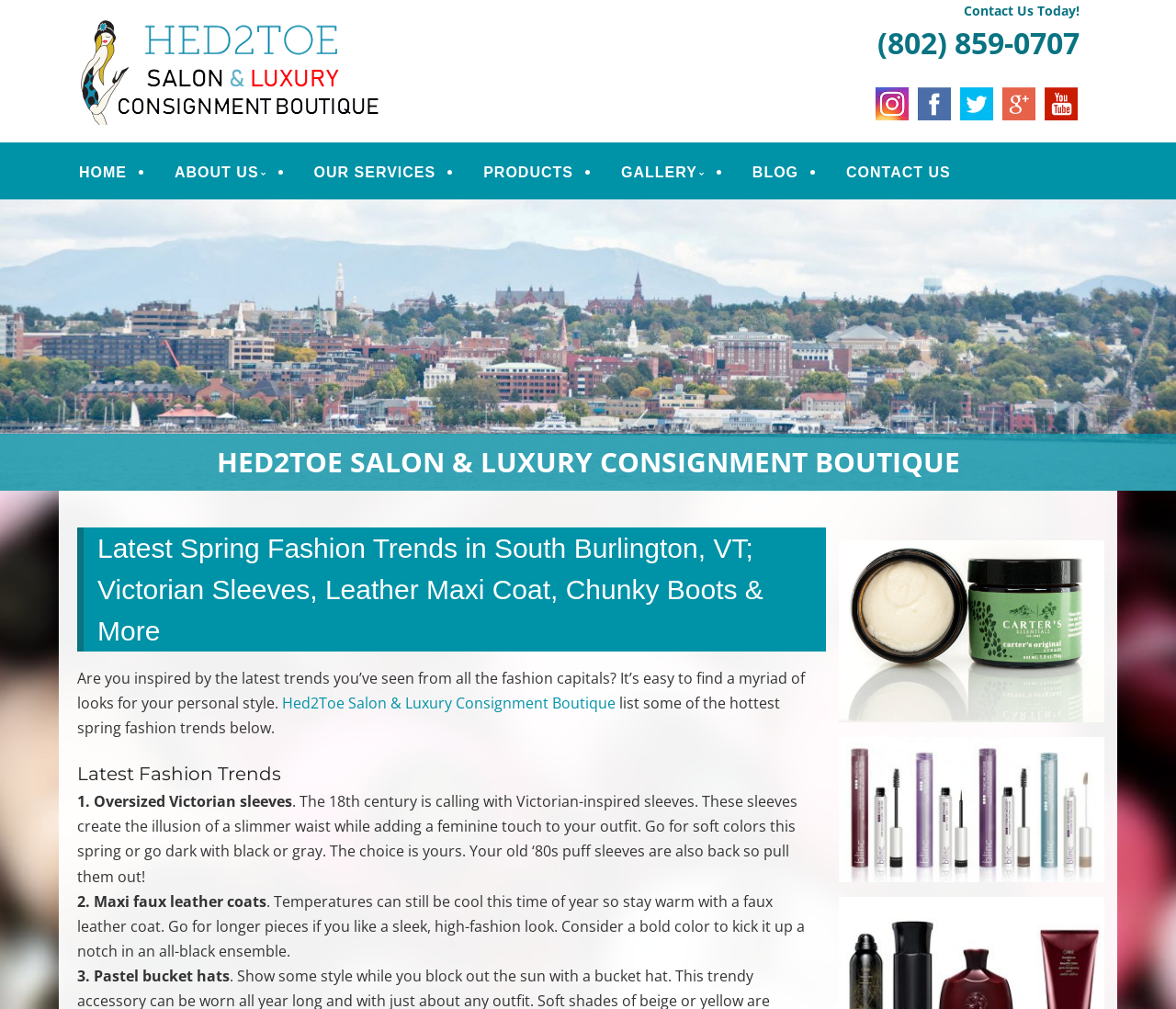Specify the bounding box coordinates of the element's region that should be clicked to achieve the following instruction: "Click on the 'Our Products' link". The bounding box coordinates consist of four float numbers between 0 and 1, in the format [left, top, right, bottom].

None